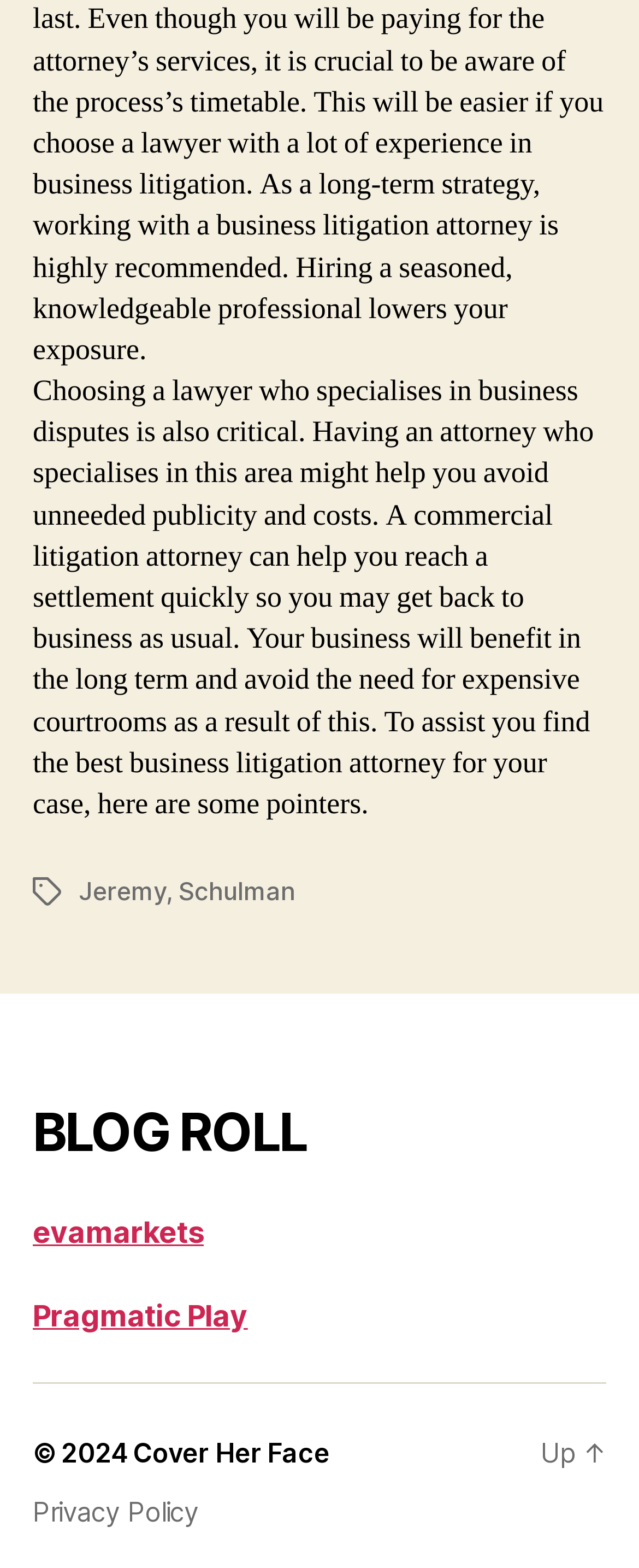What is the main topic of the article?
Kindly answer the question with as much detail as you can.

The main topic of the article can be inferred from the first paragraph of text, which discusses the importance of choosing a lawyer who specializes in business disputes.